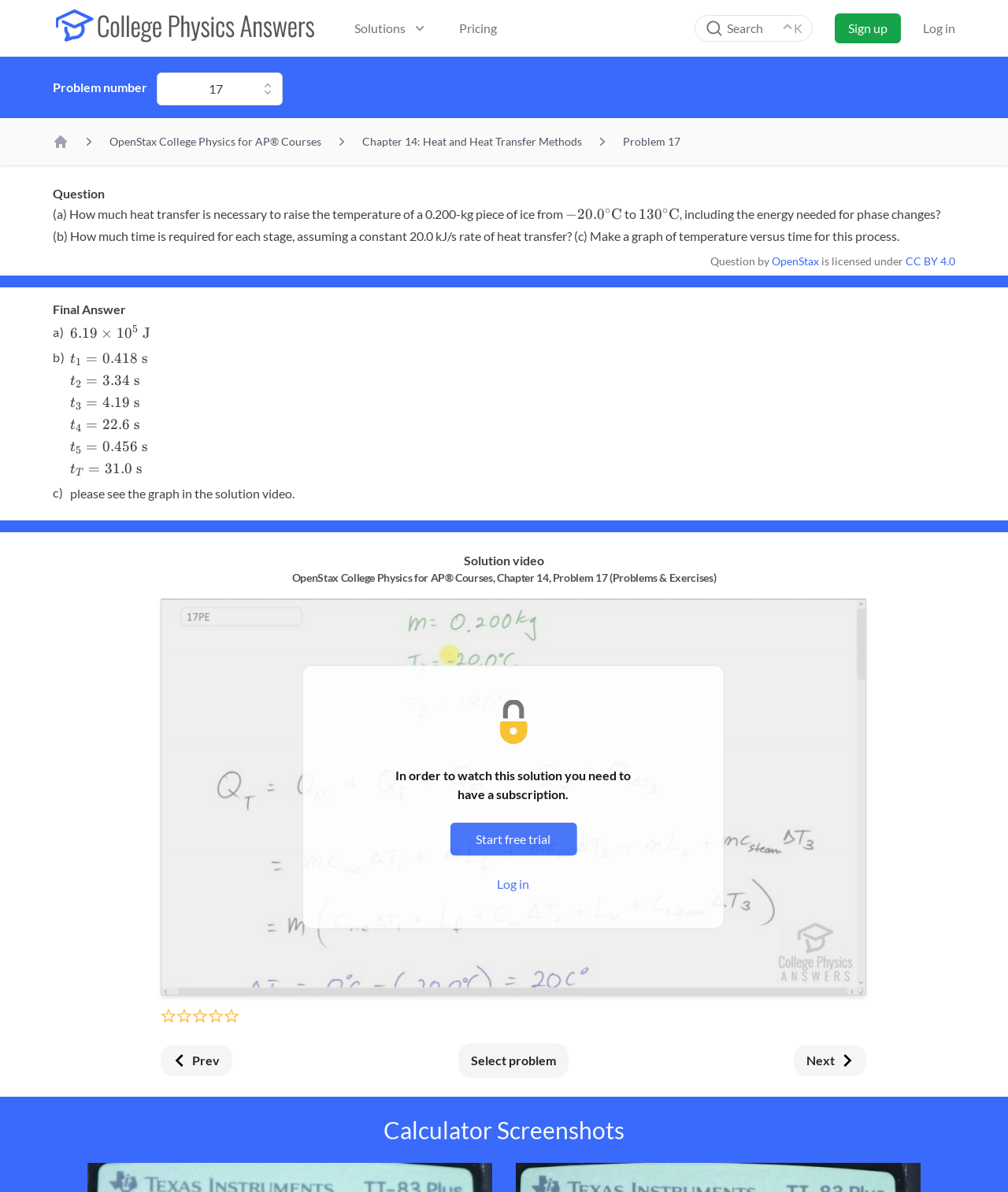Can you identify and provide the main heading of the webpage?

OpenStax College Physics for AP® Courses, Chapter 14, Problem 17 (Problems & Exercises)